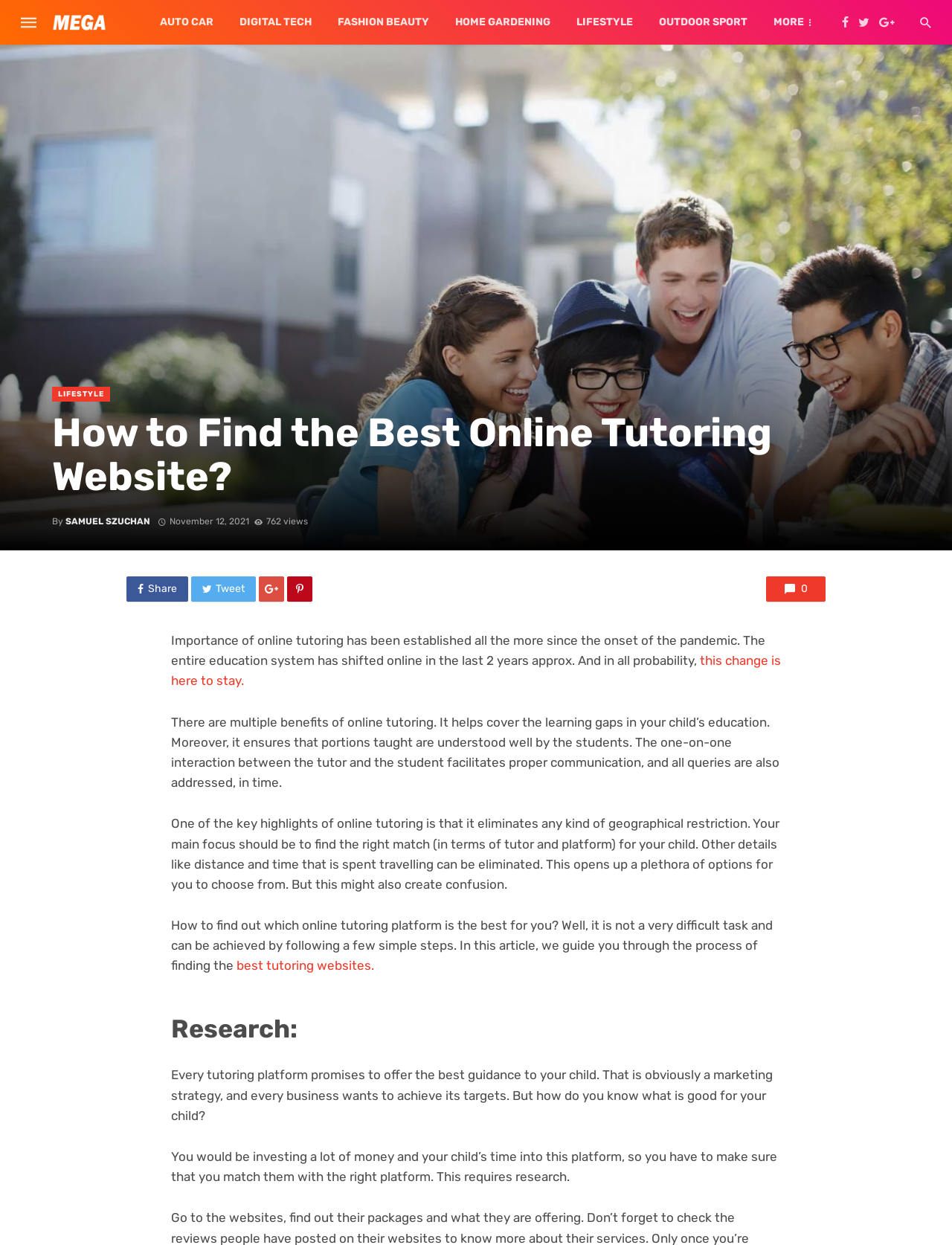Determine the bounding box coordinates of the region that needs to be clicked to achieve the task: "Share the article".

[0.133, 0.463, 0.197, 0.483]